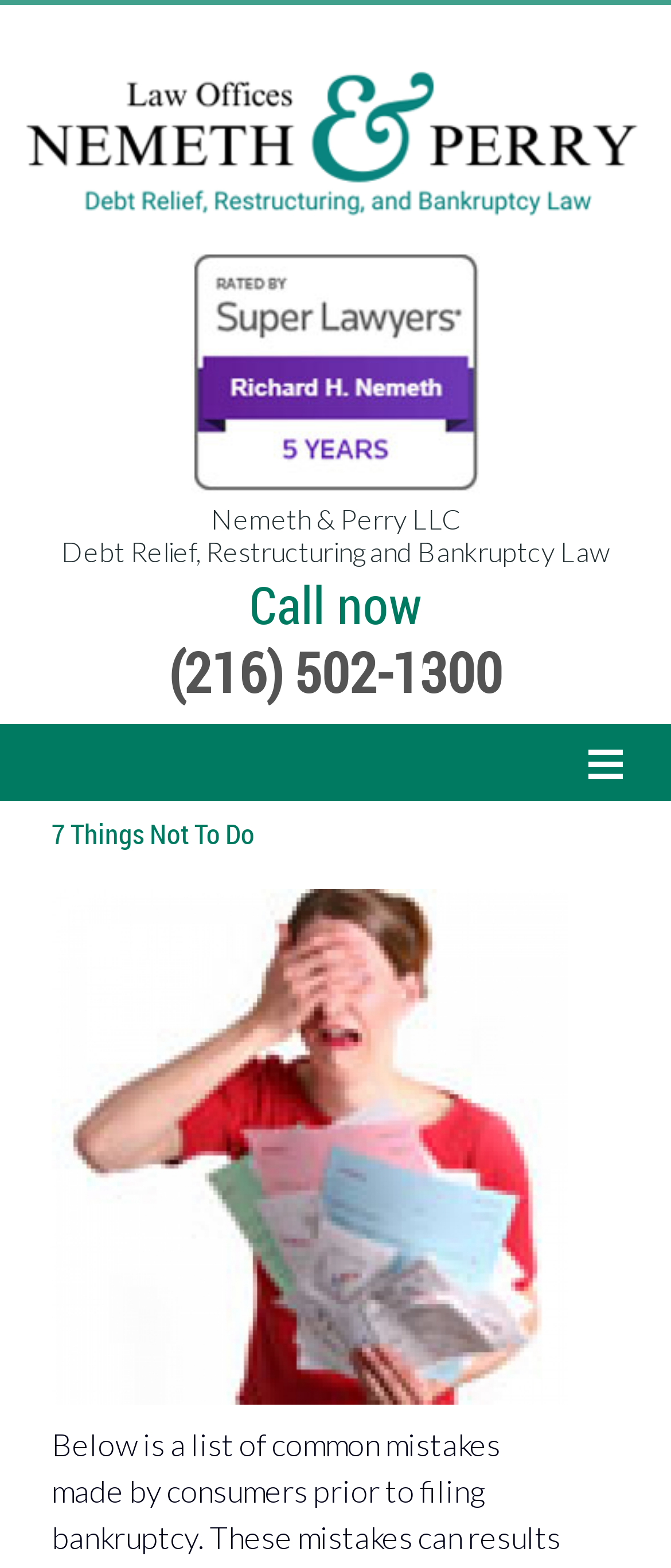Respond to the following question with a brief word or phrase:
What is the name of the law firm?

Nemeth & Perry LLC